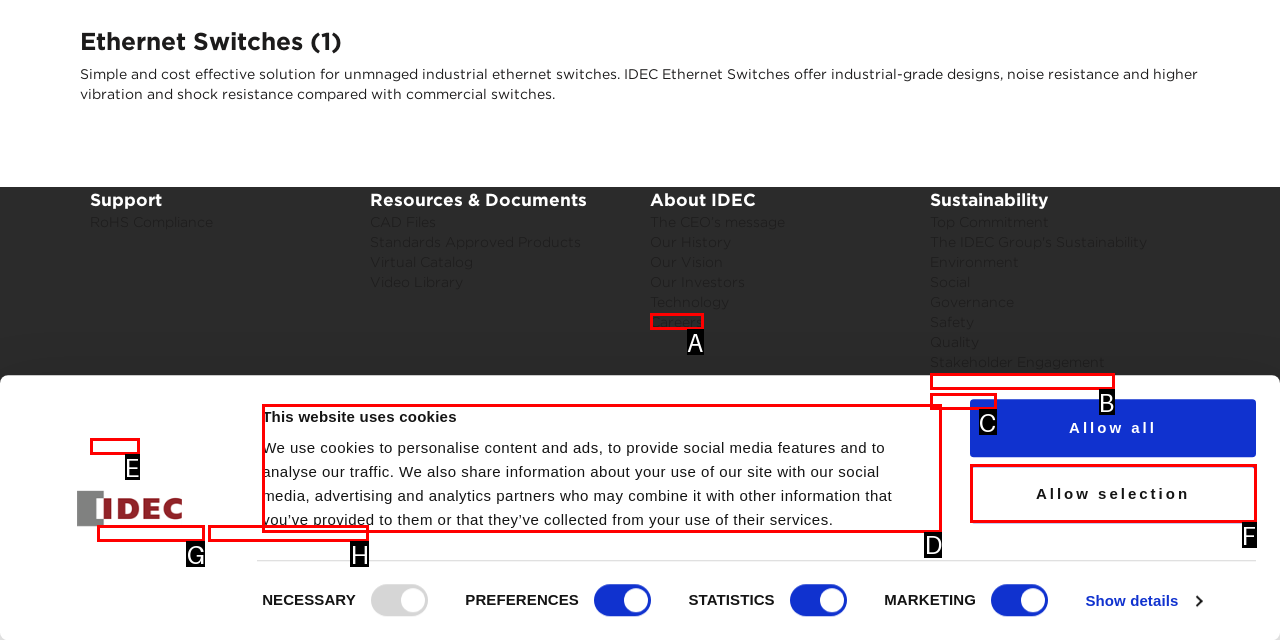Which option best describes: Supply Chain Management
Respond with the letter of the appropriate choice.

B